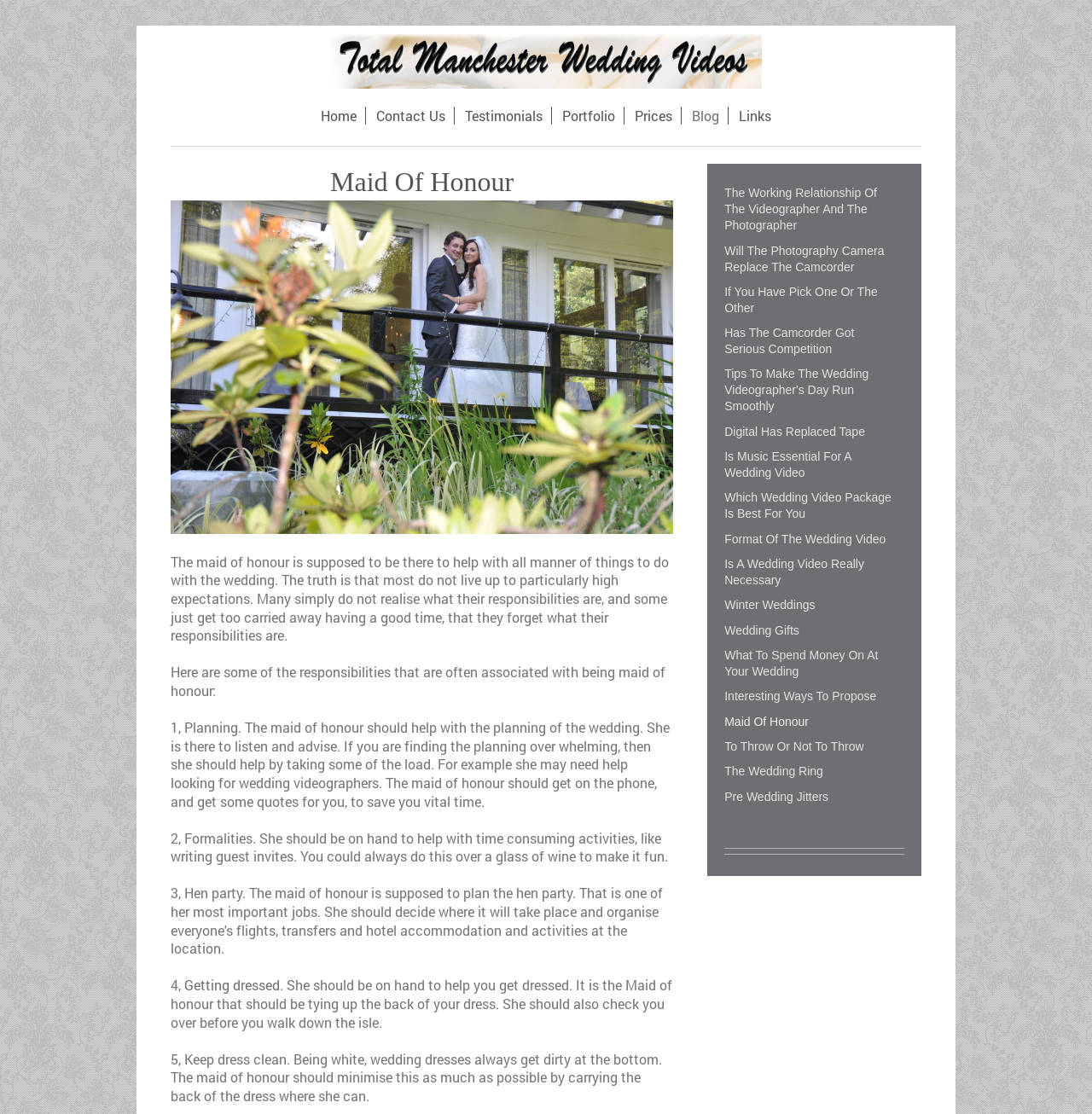Can you find the bounding box coordinates for the element that needs to be clicked to execute this instruction: "Read the article about the responsibilities of the maid of honour"? The coordinates should be given as four float numbers between 0 and 1, i.e., [left, top, right, bottom].

[0.156, 0.496, 0.612, 0.578]